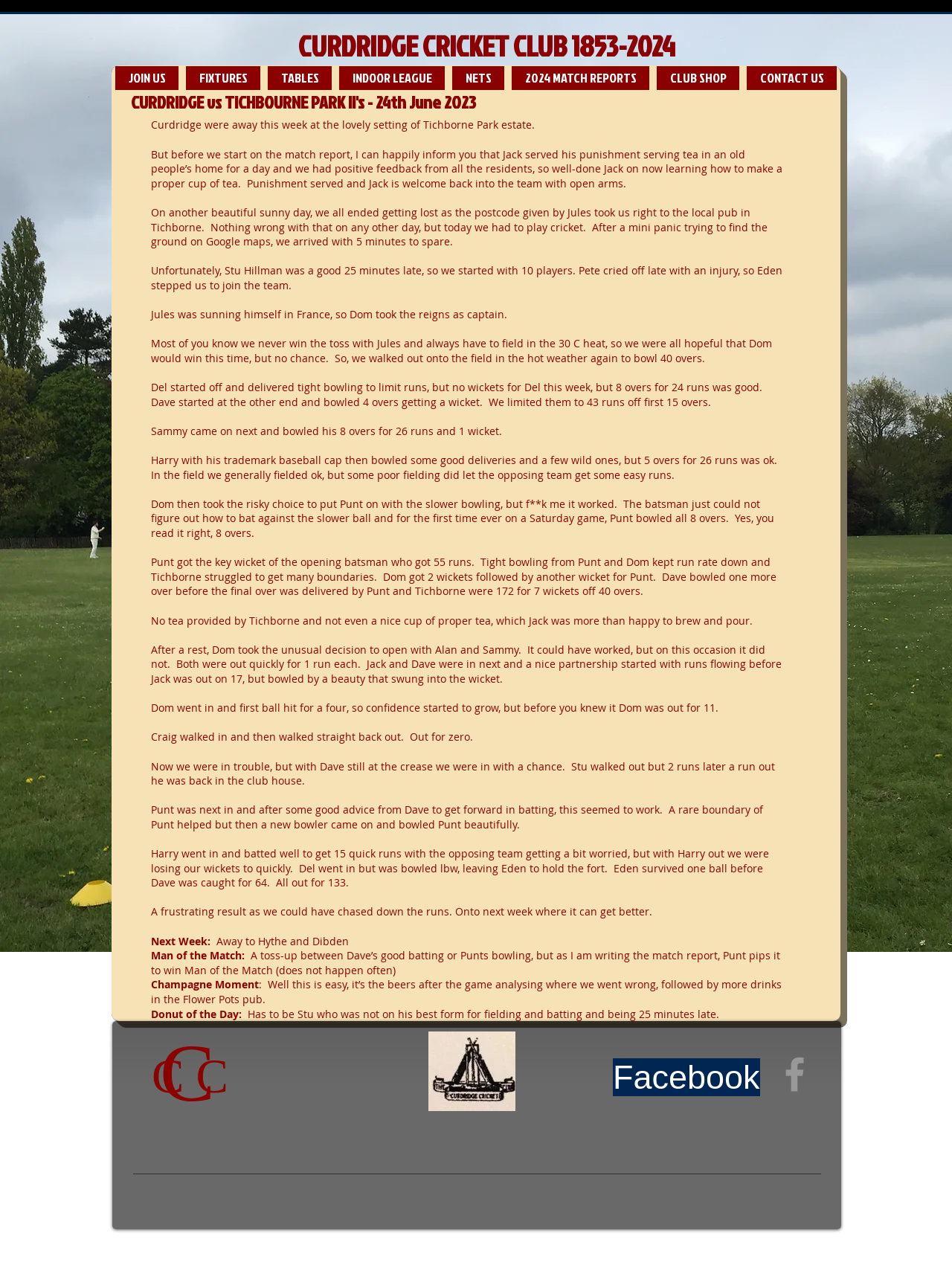Could you provide the bounding box coordinates for the portion of the screen to click to complete this instruction: "Go to CLUB SHOP"?

[0.69, 0.052, 0.777, 0.071]